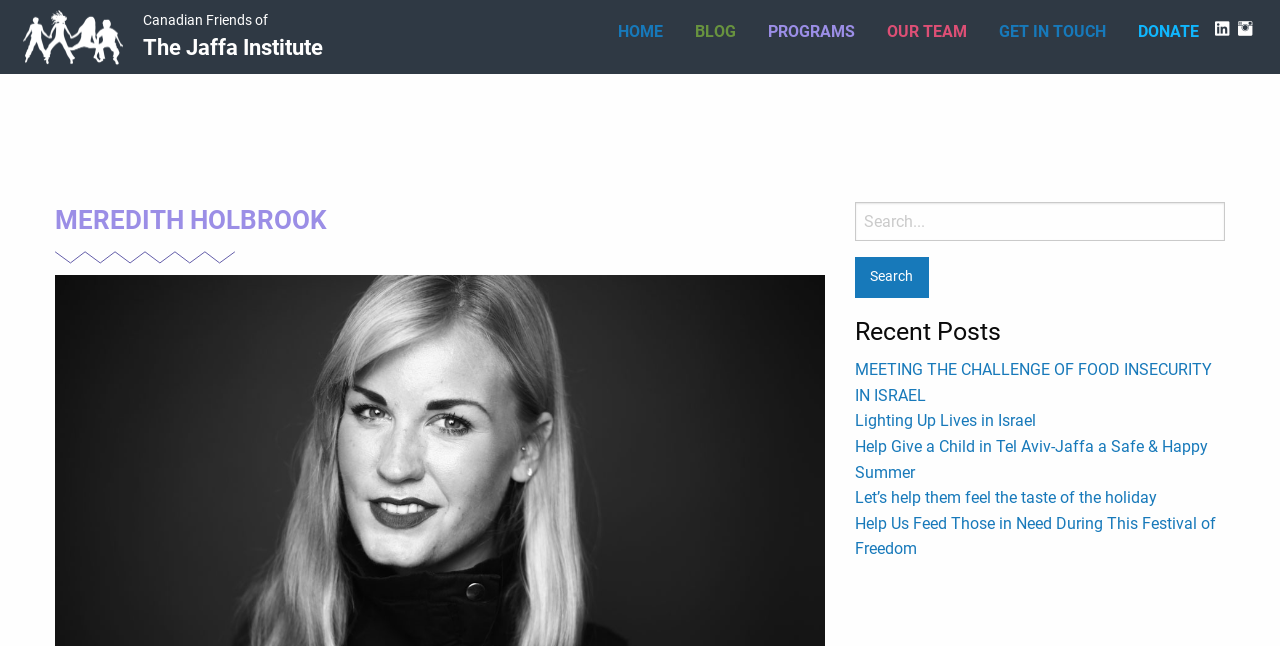Determine the coordinates of the bounding box that should be clicked to complete the instruction: "Click the HOME link". The coordinates should be represented by four float numbers between 0 and 1: [left, top, right, bottom].

[0.47, 0.02, 0.53, 0.08]